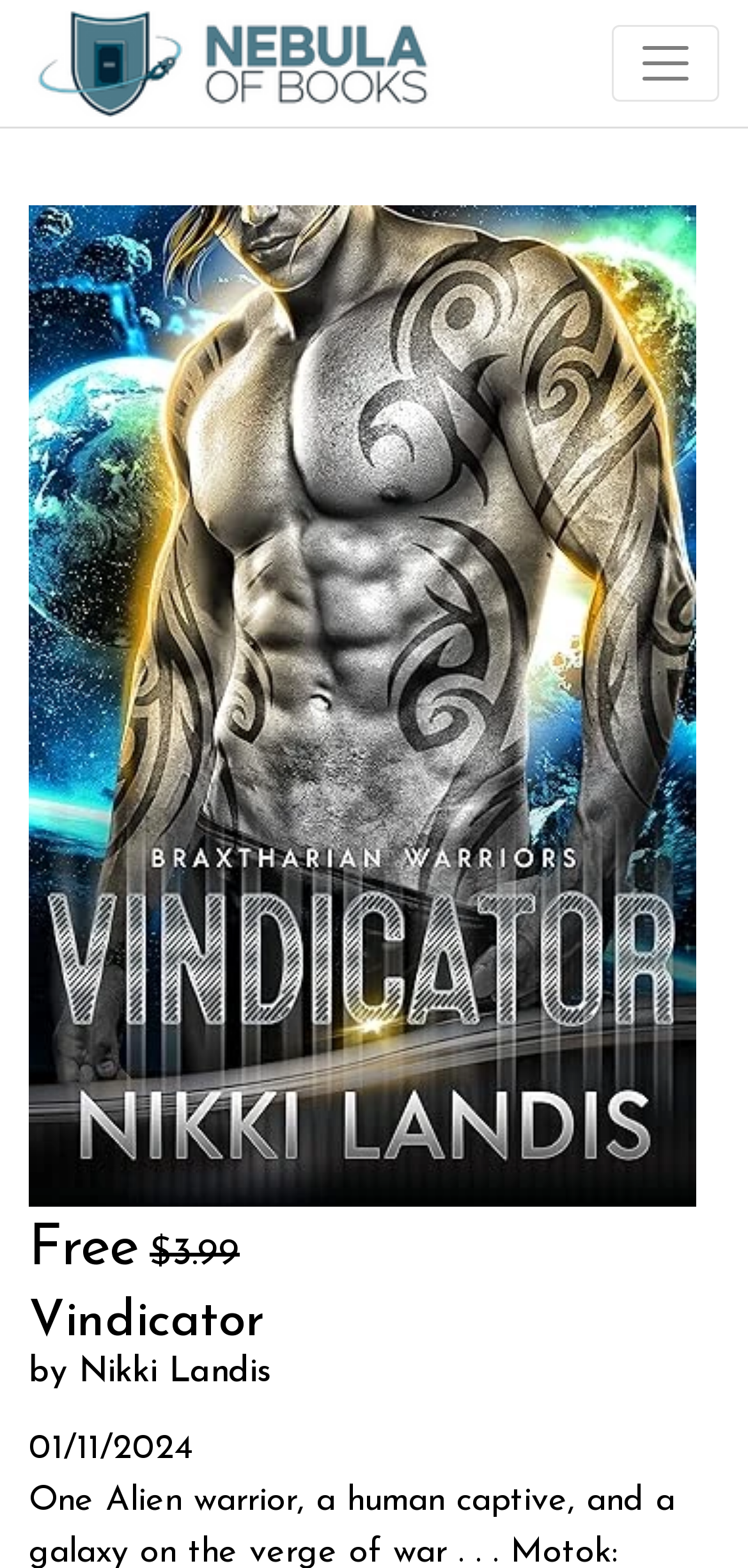Using the description "Vindicator", locate and provide the bounding box of the UI element.

[0.038, 0.827, 0.354, 0.86]